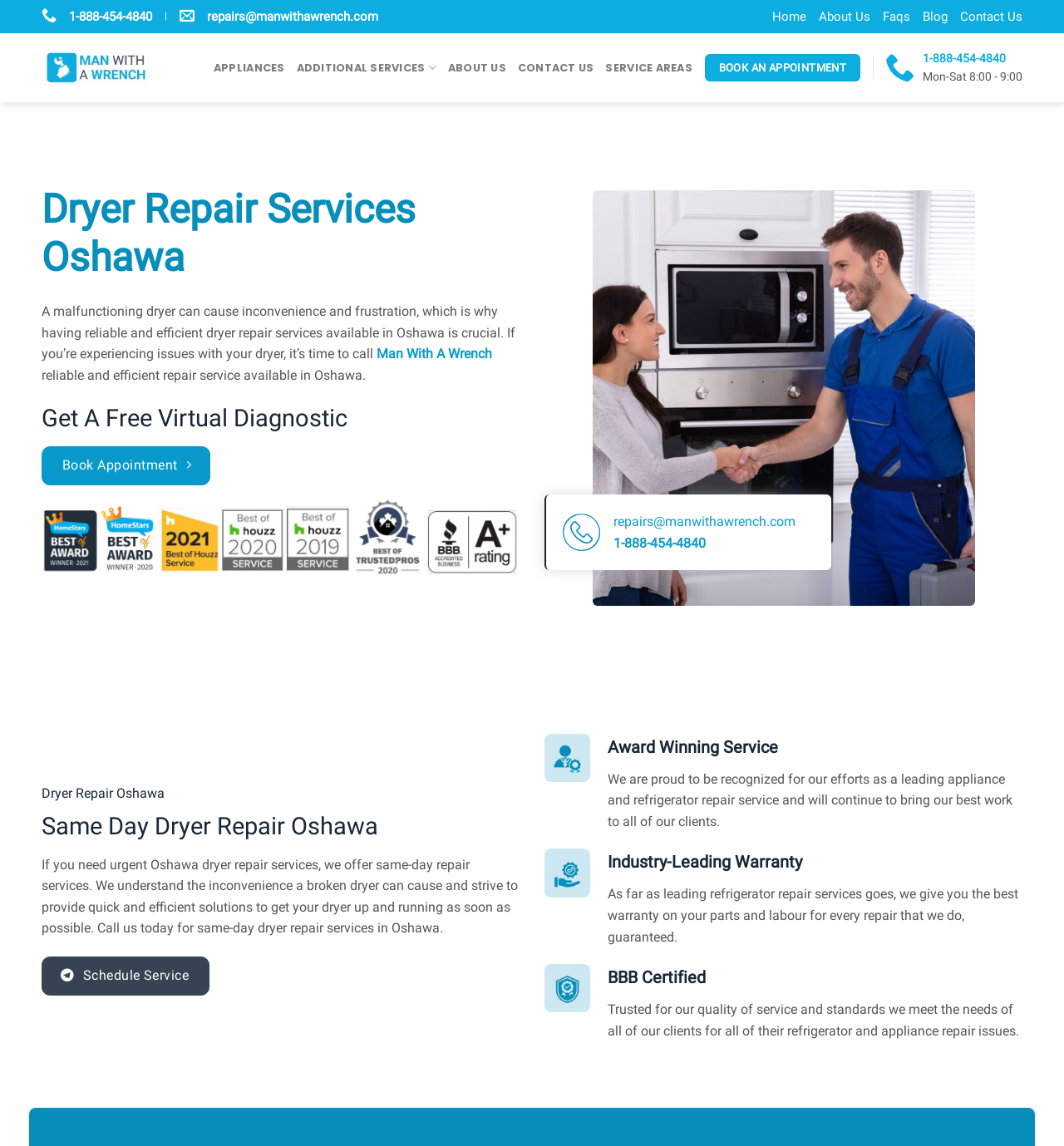Please provide the bounding box coordinates for the element that needs to be clicked to perform the instruction: "Get a free virtual diagnostic". The coordinates must consist of four float numbers between 0 and 1, formatted as [left, top, right, bottom].

[0.039, 0.352, 0.488, 0.379]